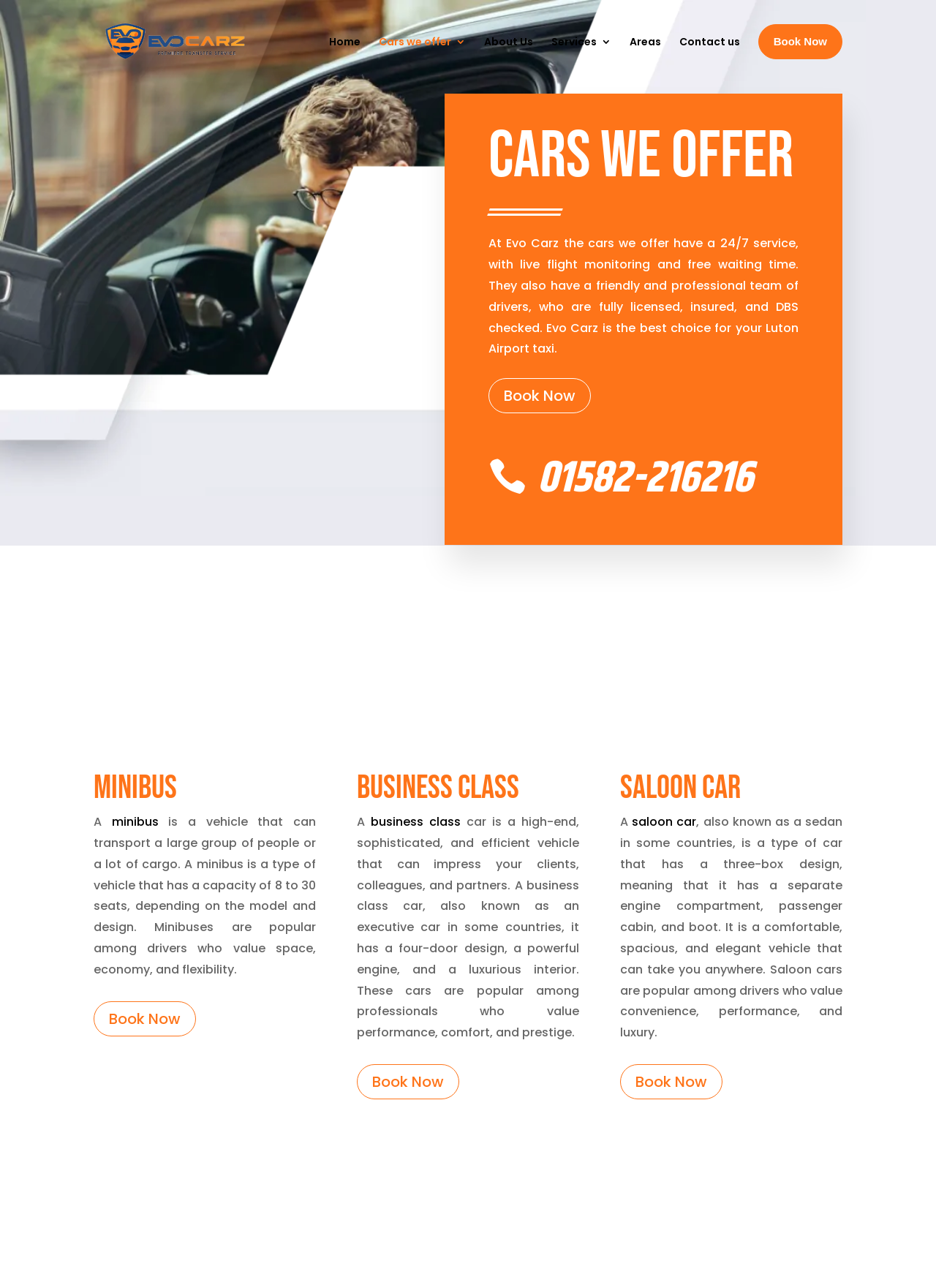Please specify the bounding box coordinates of the region to click in order to perform the following instruction: "Learn more about Minibus".

[0.119, 0.632, 0.169, 0.645]